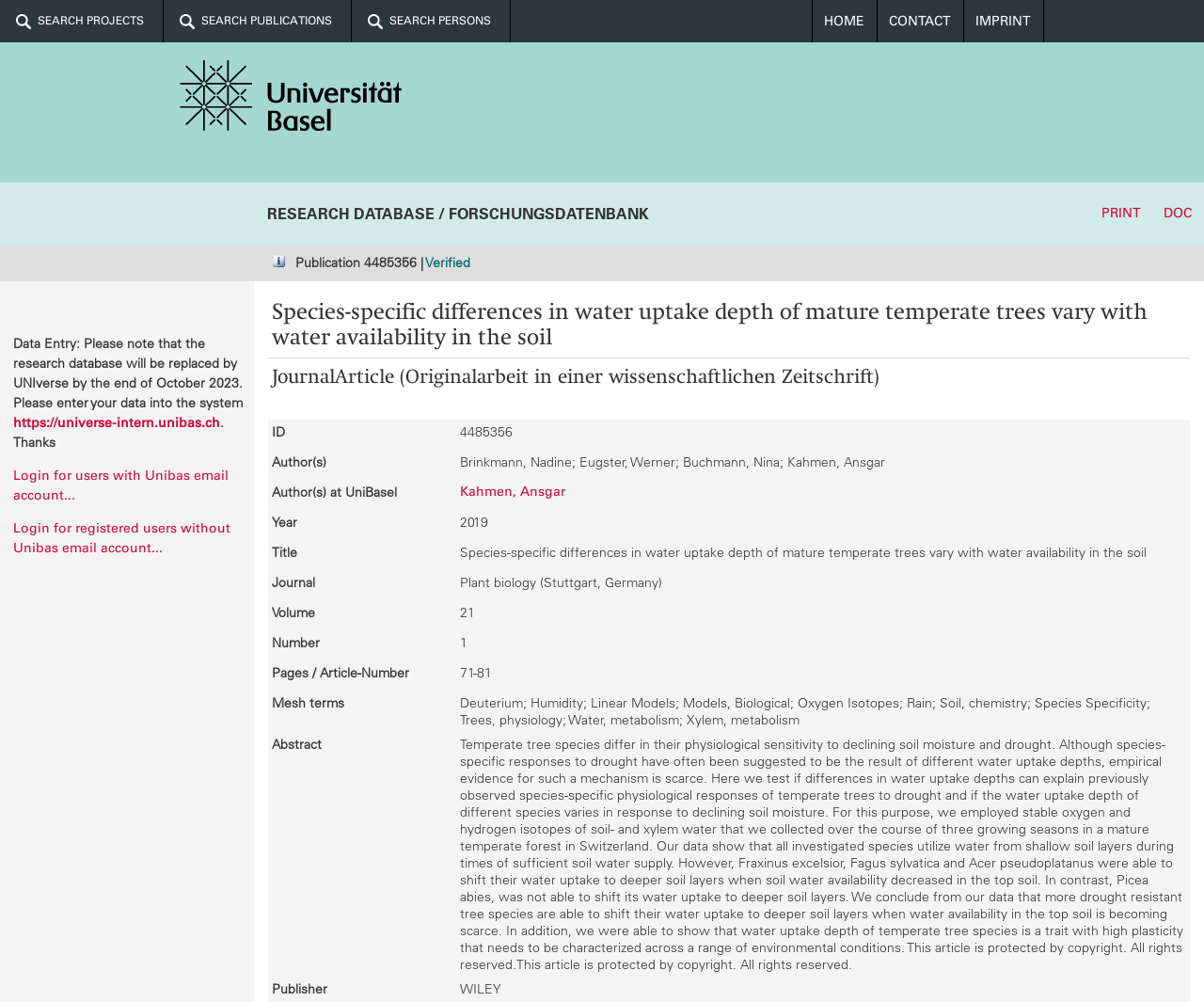Point out the bounding box coordinates of the section to click in order to follow this instruction: "Search for projects".

[0.0, 0.0, 0.136, 0.042]